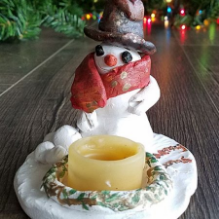Elaborate on the image by describing it in detail.

This charming ceramic snowman figurine is not only a delightful winter decoration but also serves as a candle holder. The snowman, adorned with a classic top hat and a vibrant red scarf, exudes a festive spirit. Its body is crafted with a playful design, capturing the essence of winter cheer. The circular base features a decorative wreath-like design, enhancing its appeal as it cradles a small yellow candle. The background is softly blurred, suggesting a cozy, holiday-themed setting accentuated by colorful lights, making it a perfect centerpiece for seasonal festivities.